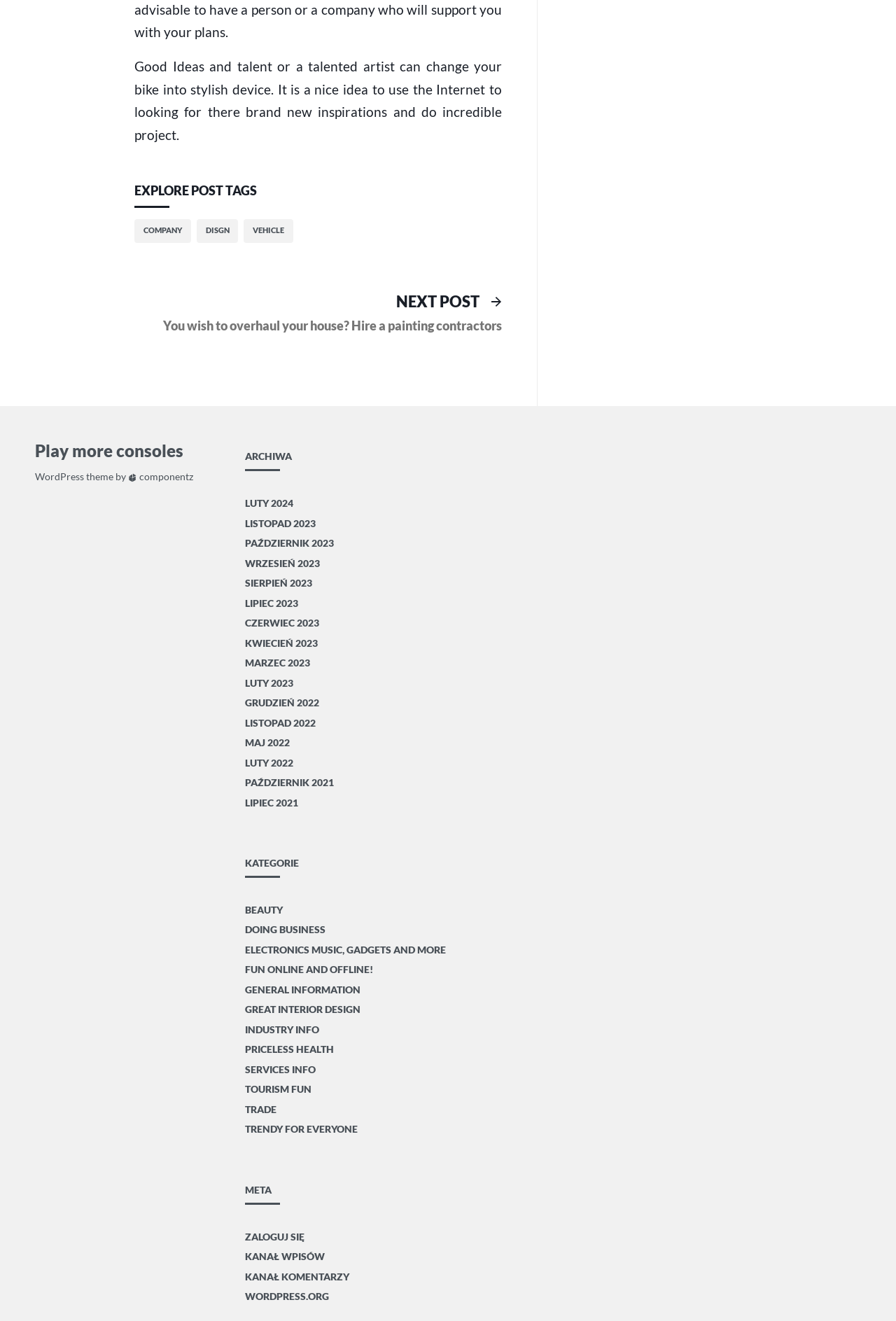Determine the bounding box coordinates of the section I need to click to execute the following instruction: "Visit company website". Provide the coordinates as four float numbers between 0 and 1, i.e., [left, top, right, bottom].

[0.15, 0.166, 0.213, 0.184]